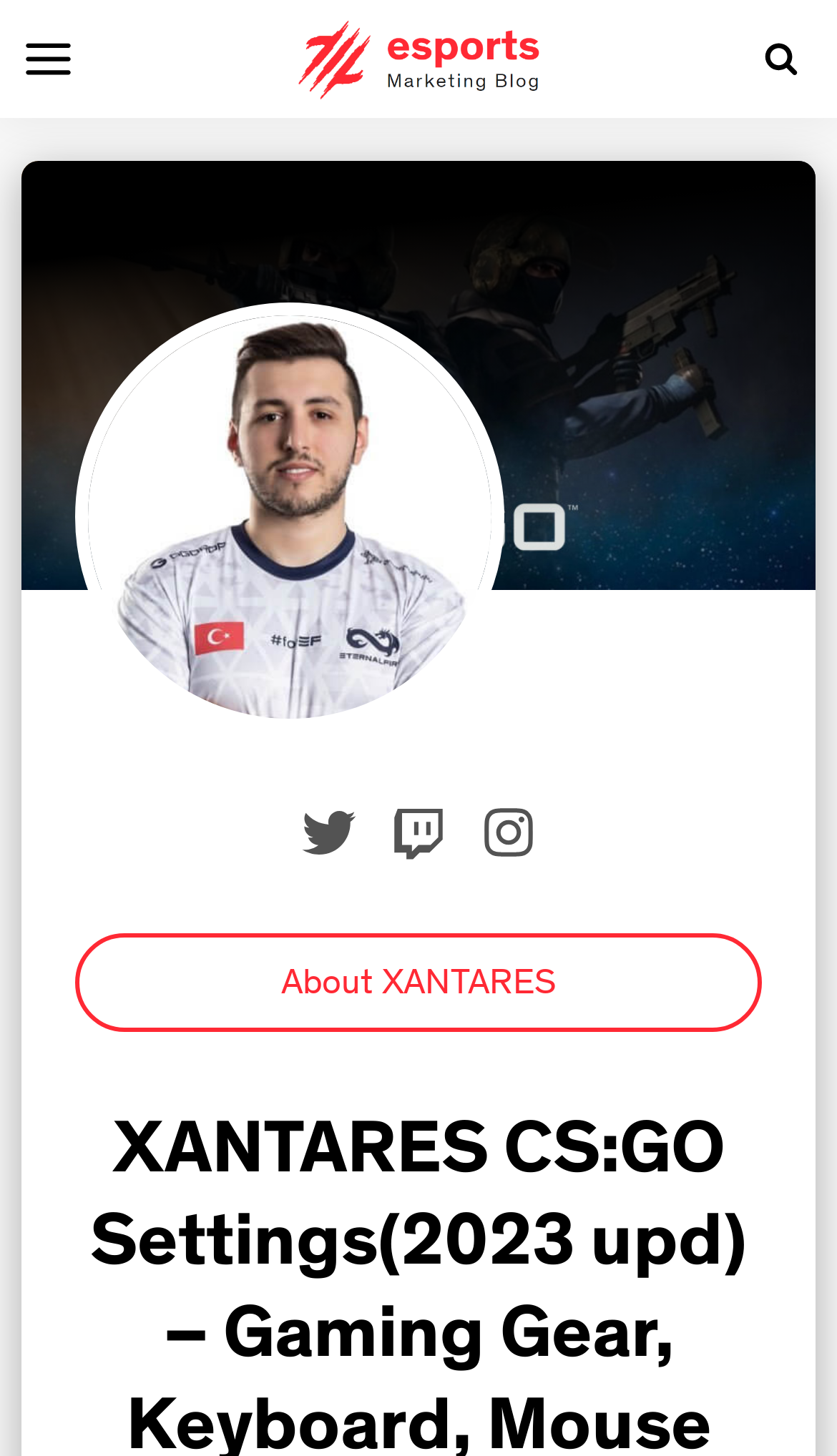Is there a search function on this webpage?
Observe the image and answer the question with a one-word or short phrase response.

Yes